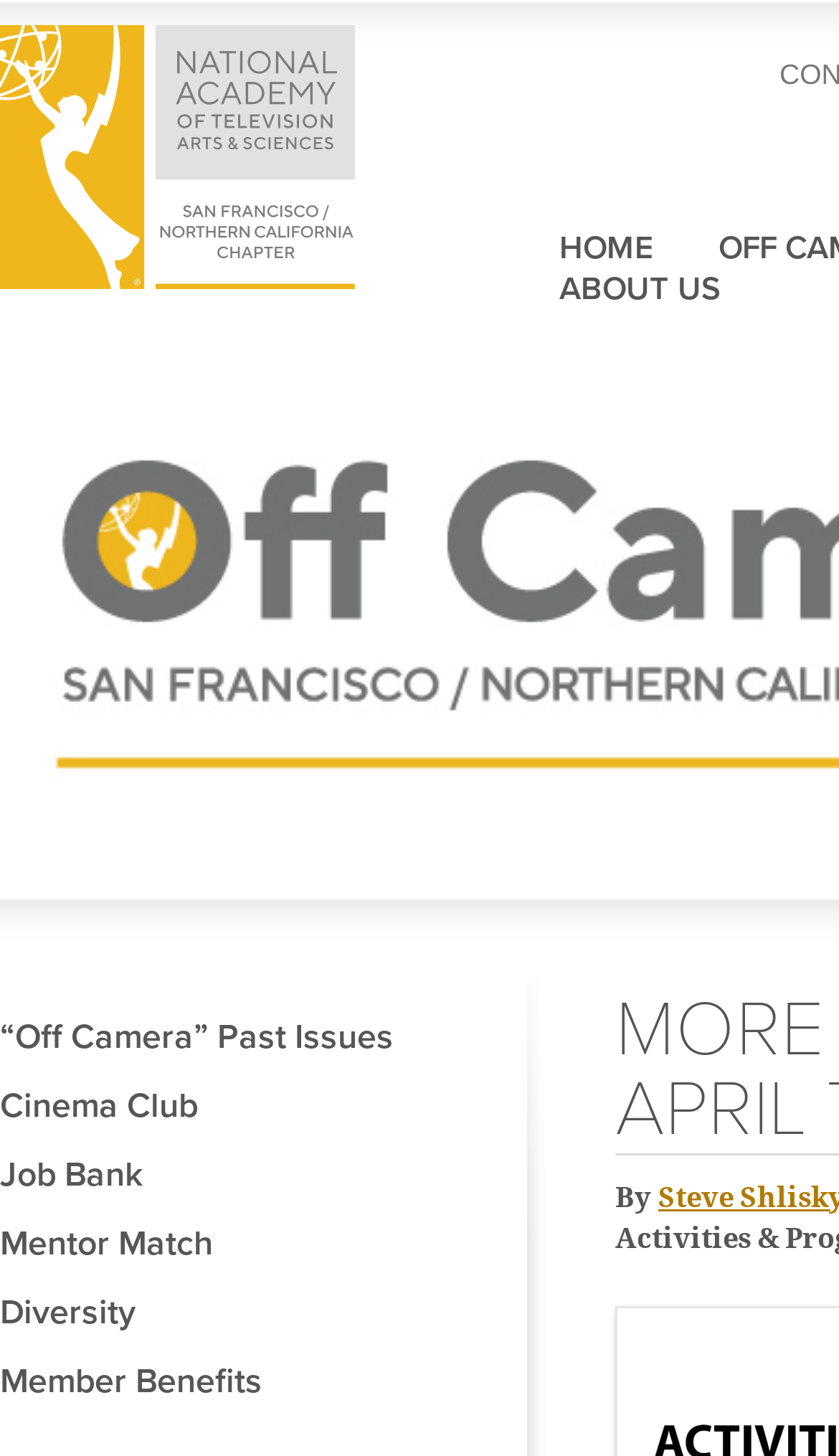Can you find the bounding box coordinates of the area I should click to execute the following instruction: "read past issues of Off Camera"?

[0.0, 0.692, 0.595, 0.733]